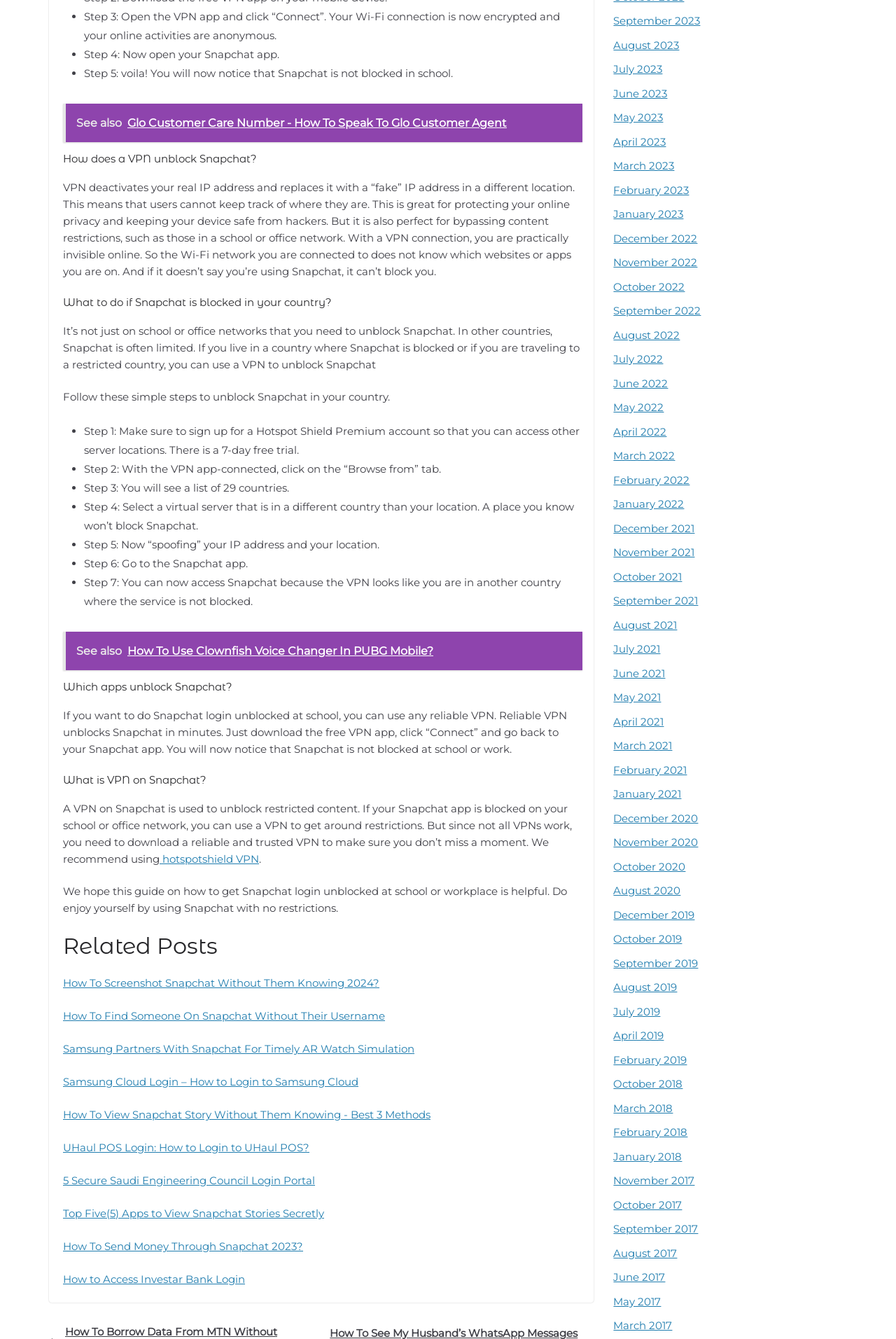Which VPN is recommended to unblock Snapchat?
Please provide a detailed and comprehensive answer to the question.

The webpage recommends using Hotspot Shield VPN to unblock Snapchat, as it is a reliable and trusted VPN that can help users access the app without any restrictions.